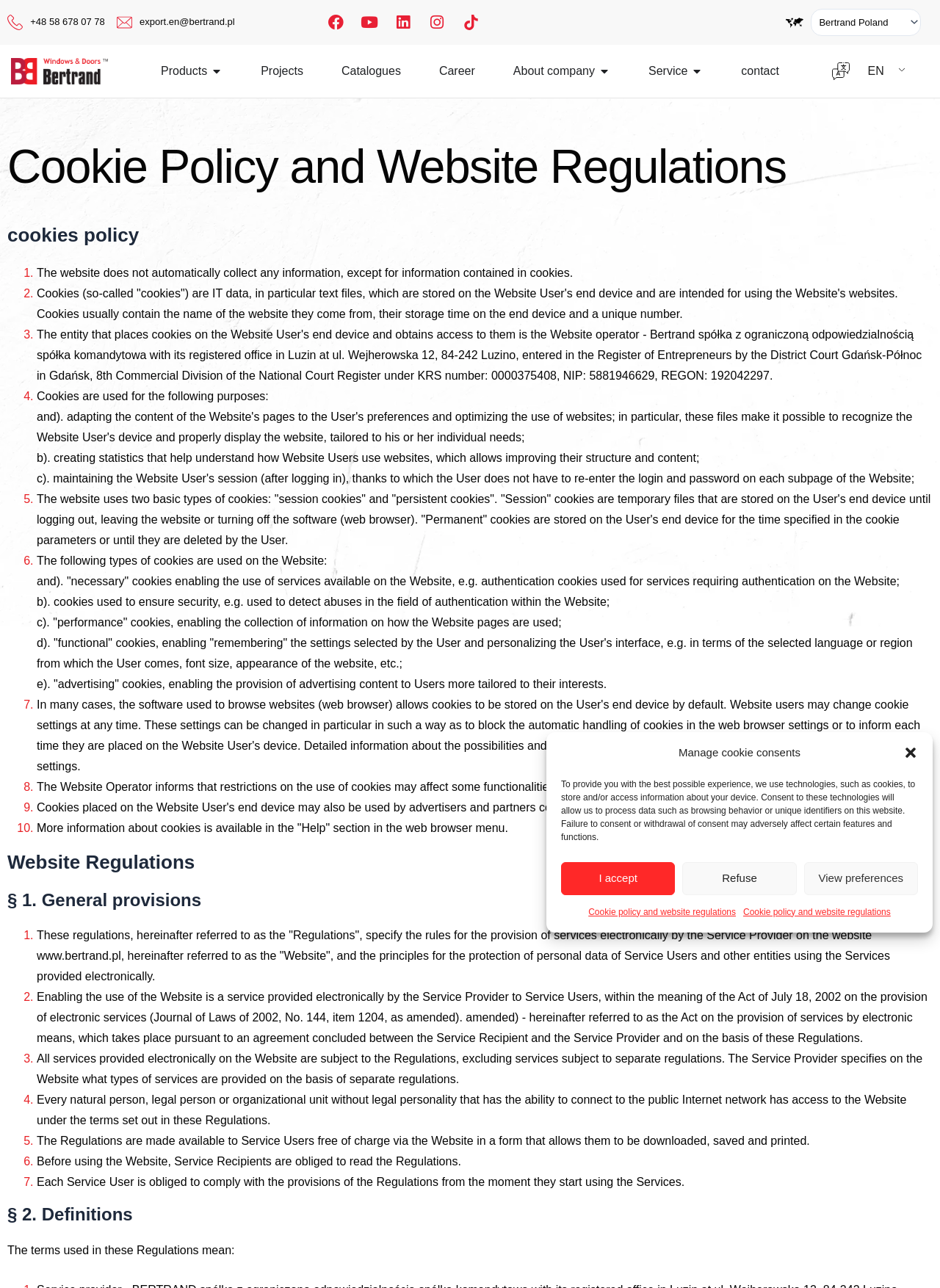Please identify the bounding box coordinates of the element's region that should be clicked to execute the following instruction: "Contact us". The bounding box coordinates must be four float numbers between 0 and 1, i.e., [left, top, right, bottom].

[0.789, 0.048, 0.829, 0.062]